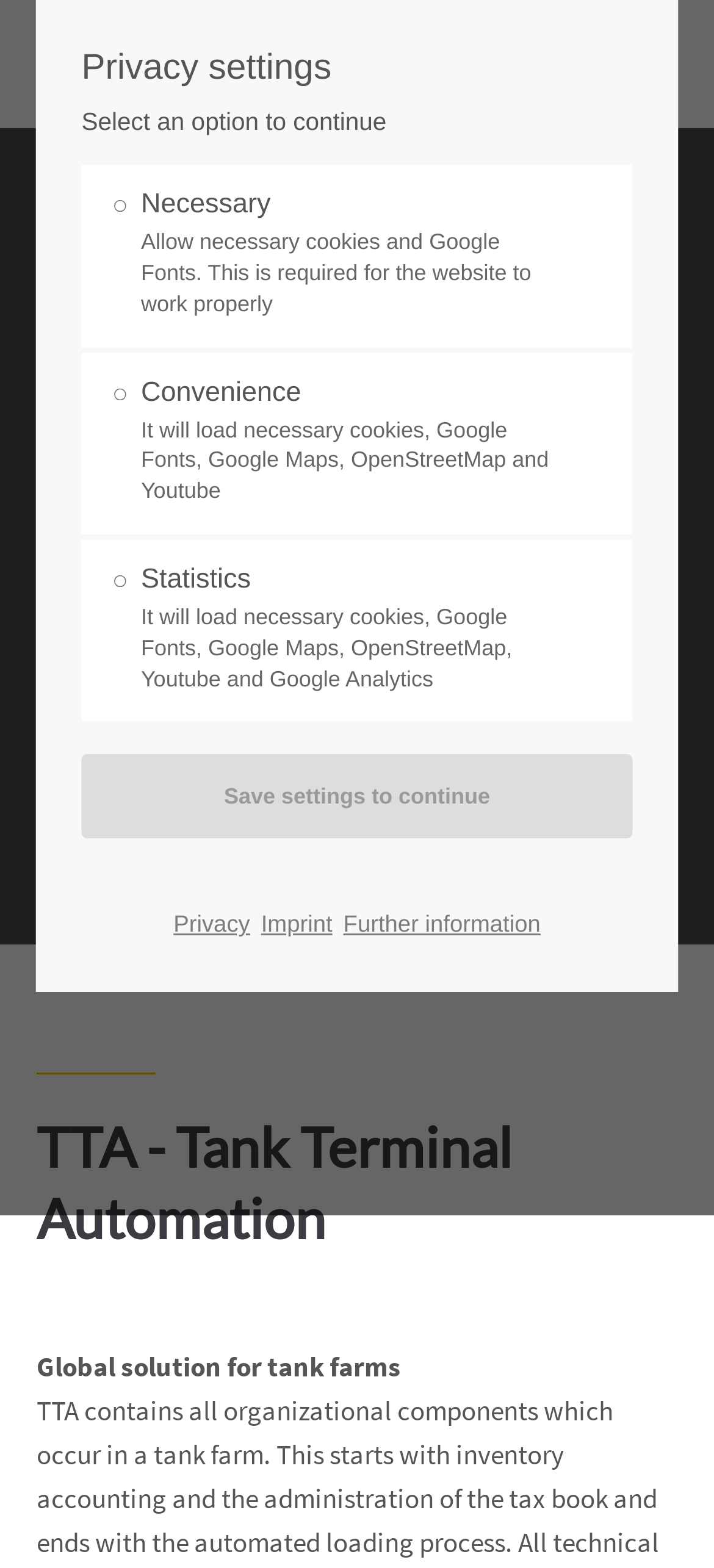Please specify the bounding box coordinates in the format (top-left x, top-left y, bottom-right x, bottom-right y), with values ranging from 0 to 1. Identify the bounding box for the UI component described as follows: parent_node: Necessary name="privacy" value="1"

[0.154, 0.128, 0.183, 0.135]